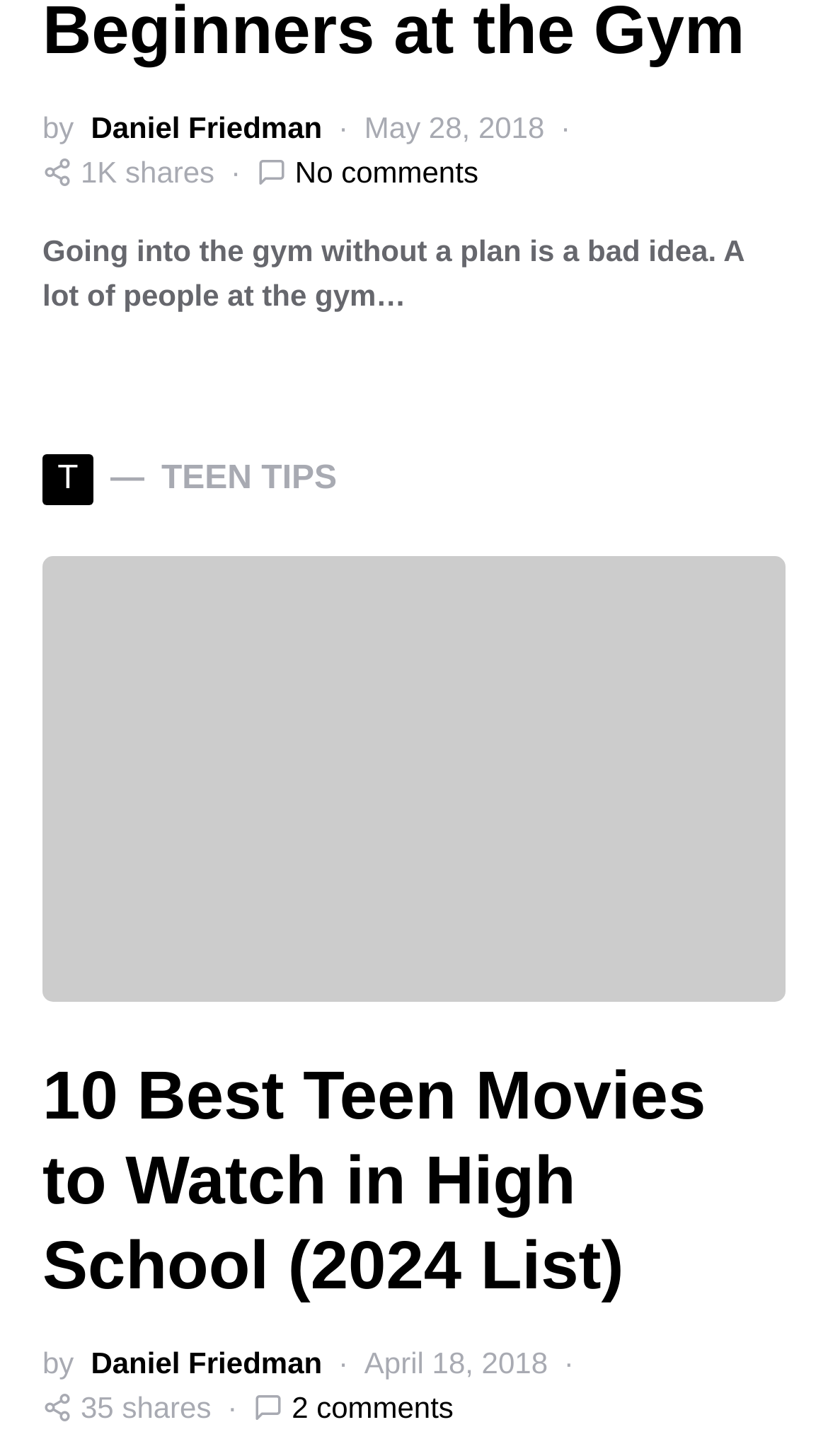What is the estimated reading time for the first article?
Please answer the question with a single word or phrase, referencing the image.

3 minute